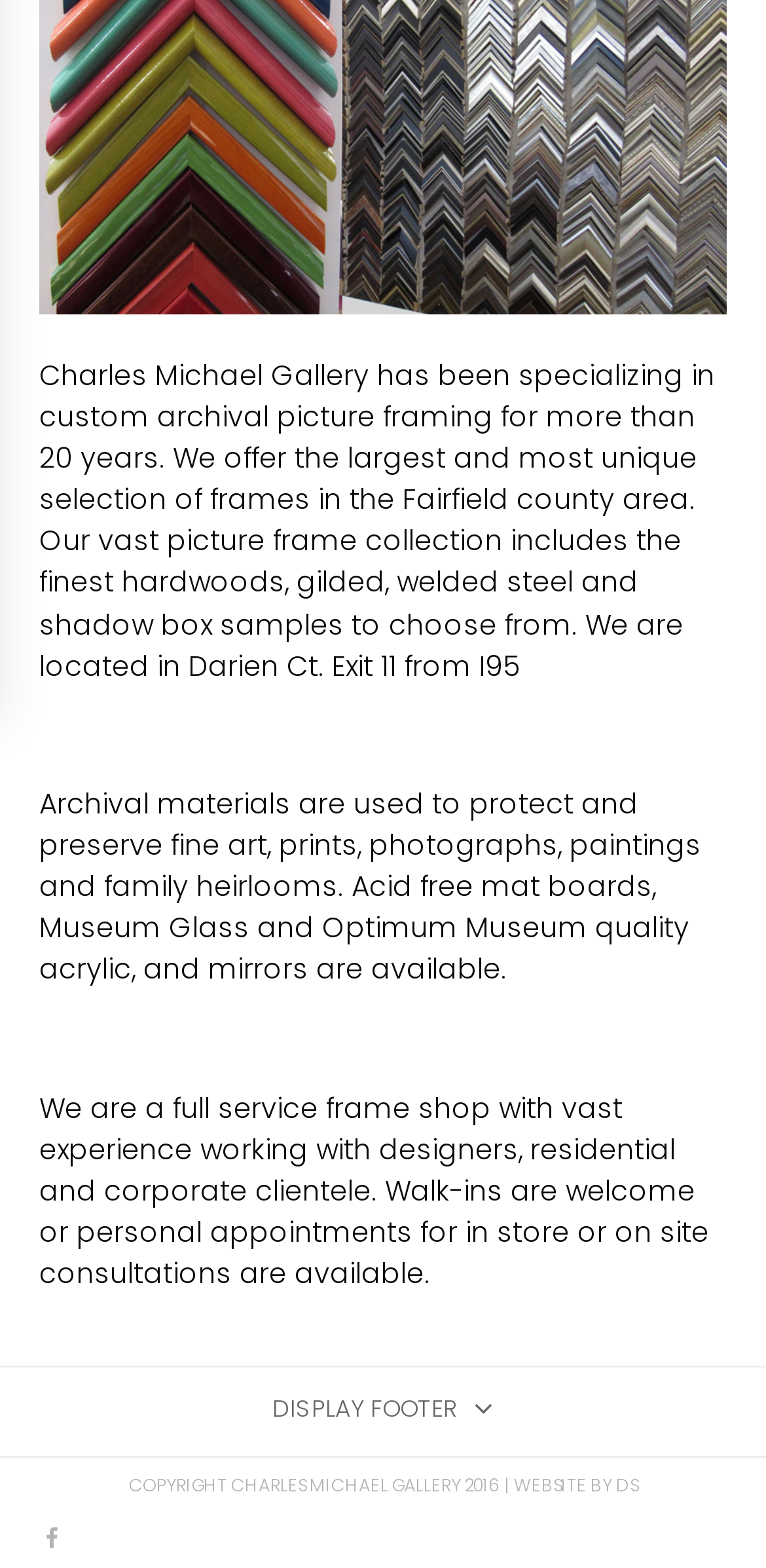Determine the bounding box coordinates of the UI element that matches the following description: "DS". The coordinates should be four float numbers between 0 and 1 in the format [left, top, right, bottom].

[0.804, 0.94, 0.832, 0.955]